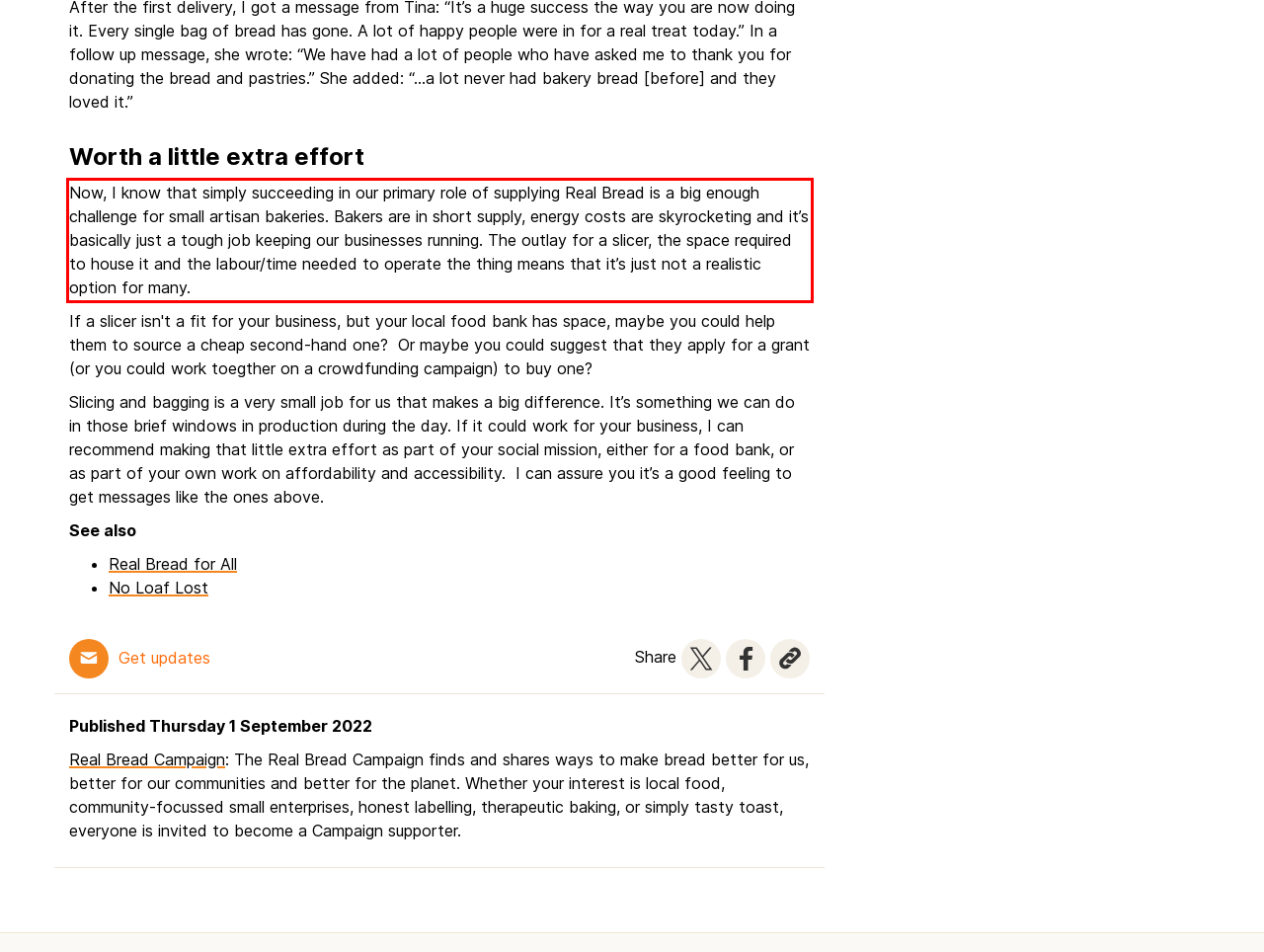Given a screenshot of a webpage containing a red rectangle bounding box, extract and provide the text content found within the red bounding box.

Now, I know that simply succeeding in our primary role of supplying Real Bread is a big enough challenge for small artisan bakeries. Bakers are in short supply, energy costs are skyrocketing and it’s basically just a tough job keeping our businesses running. The outlay for a slicer, the space required to house it and the labour/time needed to operate the thing means that it’s just not a realistic option for many.